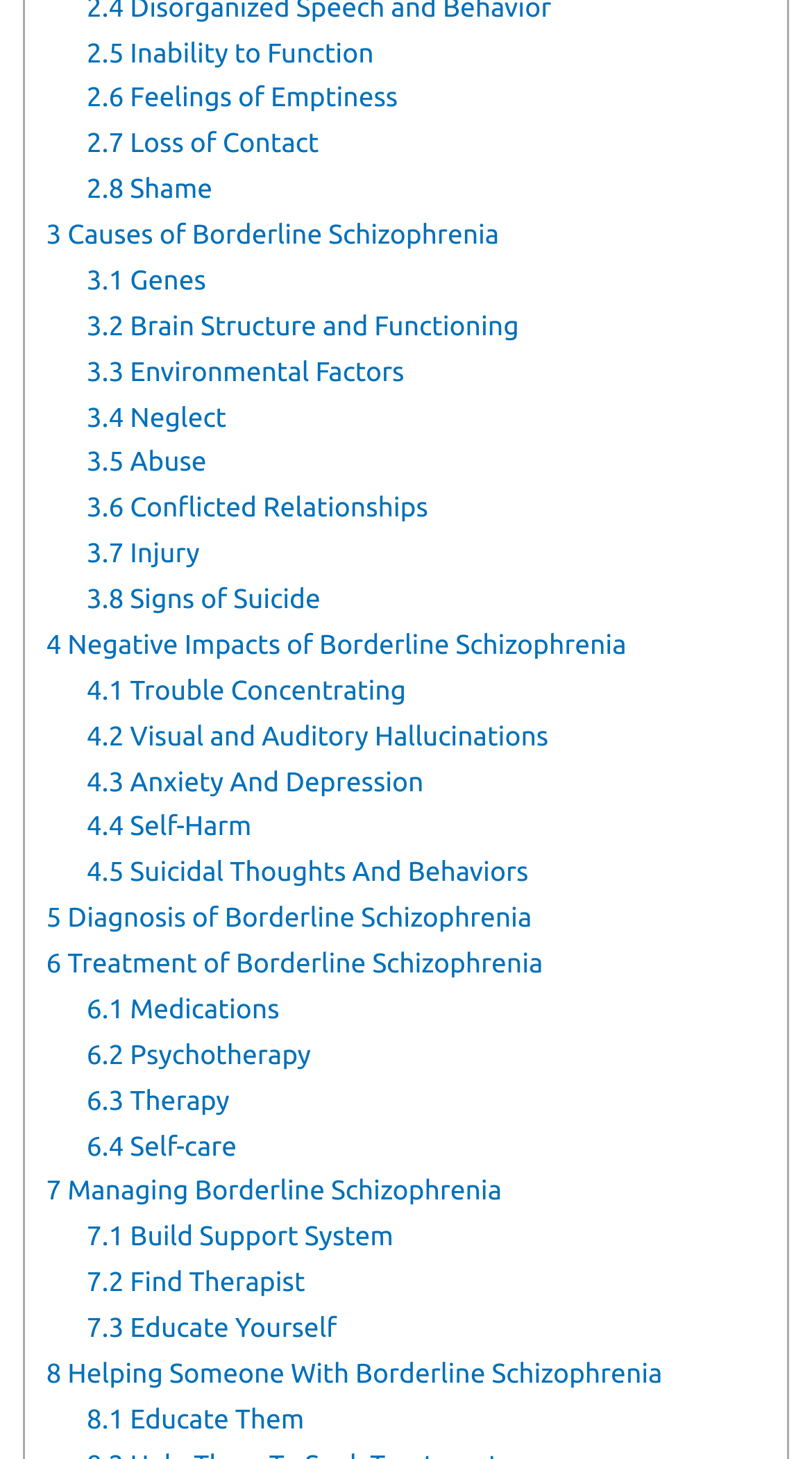Identify the bounding box coordinates for the region of the element that should be clicked to carry out the instruction: "Read about Trouble Concentrating". The bounding box coordinates should be four float numbers between 0 and 1, i.e., [left, top, right, bottom].

[0.107, 0.464, 0.5, 0.484]